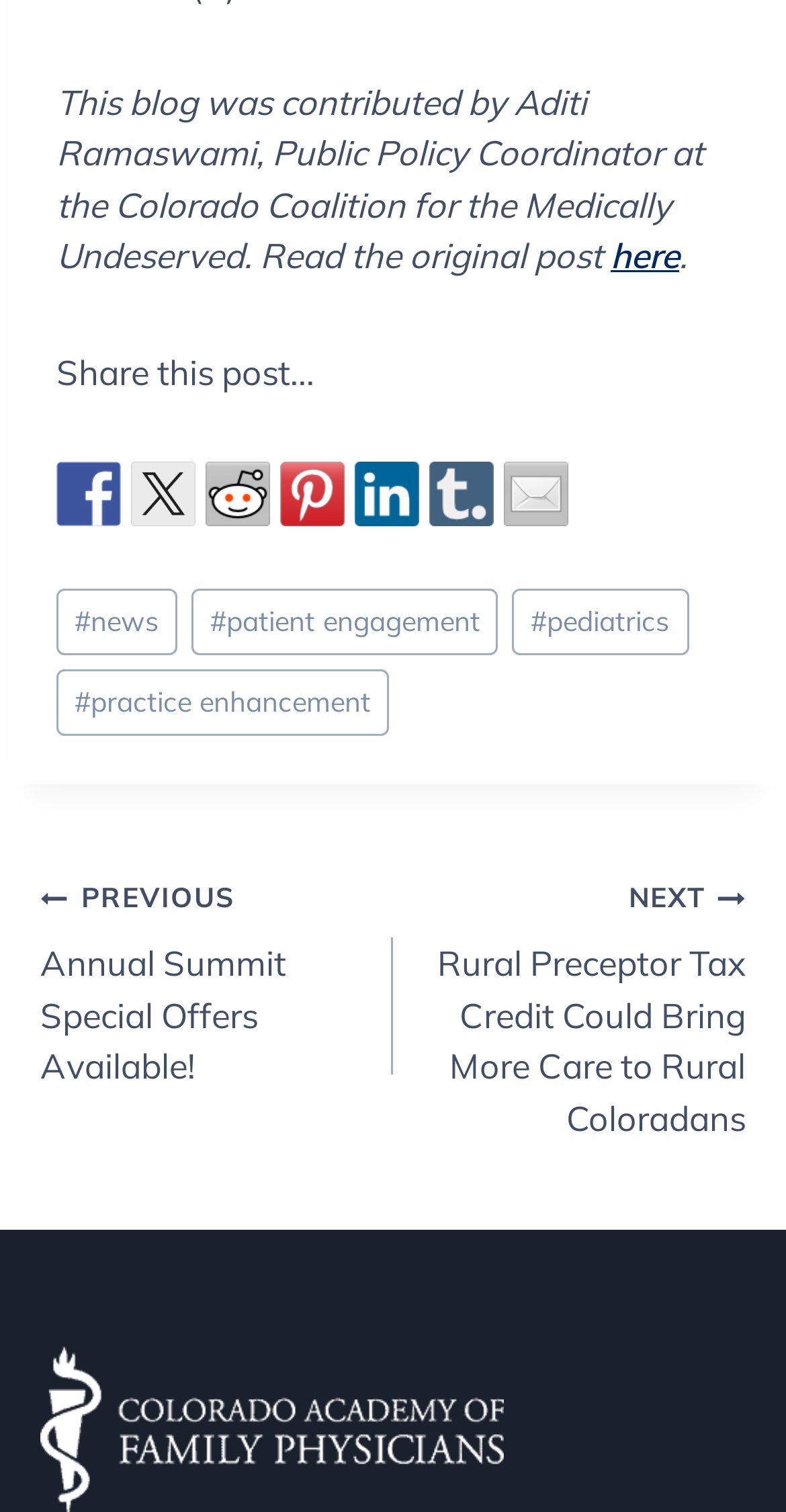Determine the bounding box coordinates of the element that should be clicked to execute the following command: "View post tagged with pediatrics".

[0.652, 0.389, 0.876, 0.433]